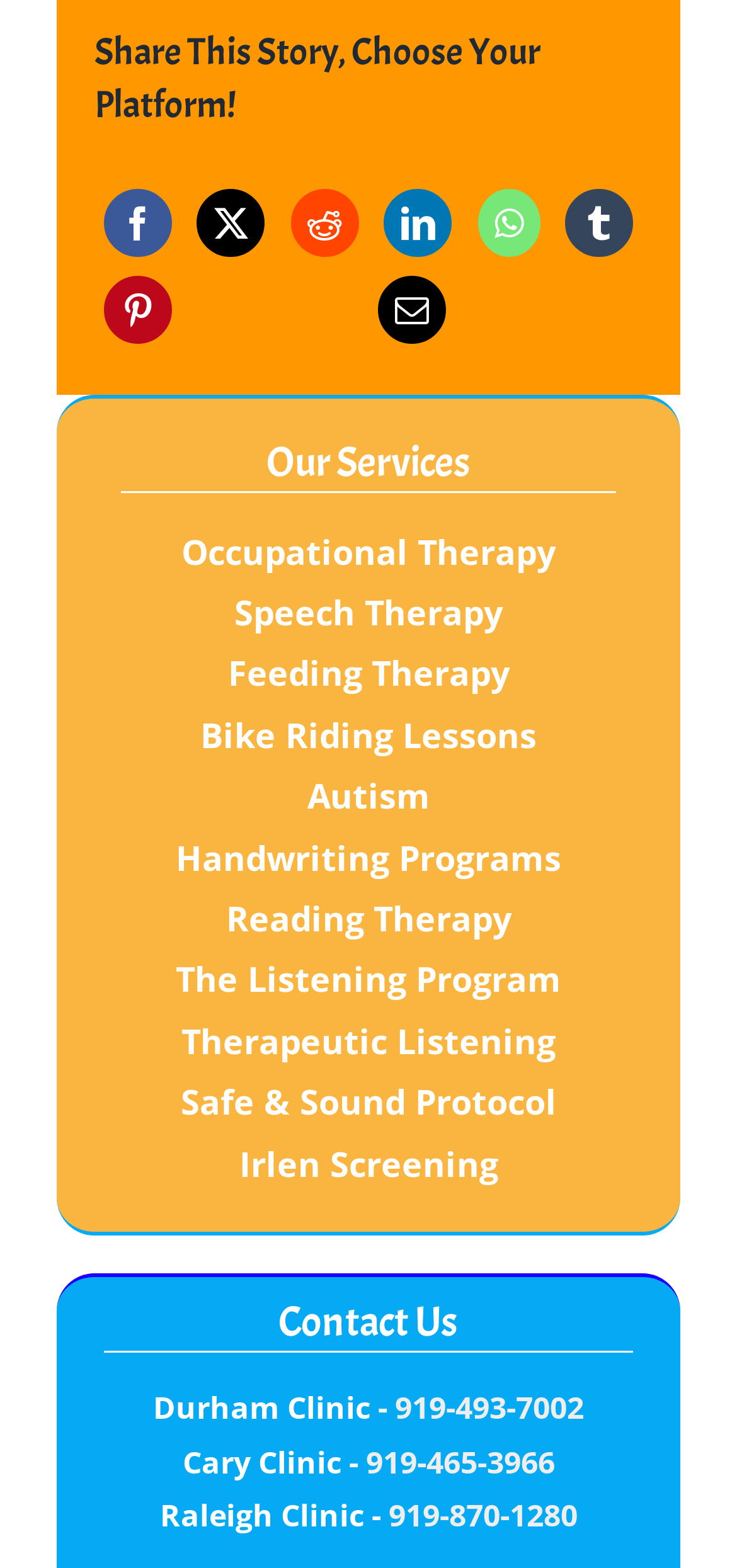Find the bounding box coordinates for the area you need to click to carry out the instruction: "Learn about Occupational Therapy". The coordinates should be four float numbers between 0 and 1, indicated as [left, top, right, bottom].

[0.246, 0.337, 0.754, 0.366]